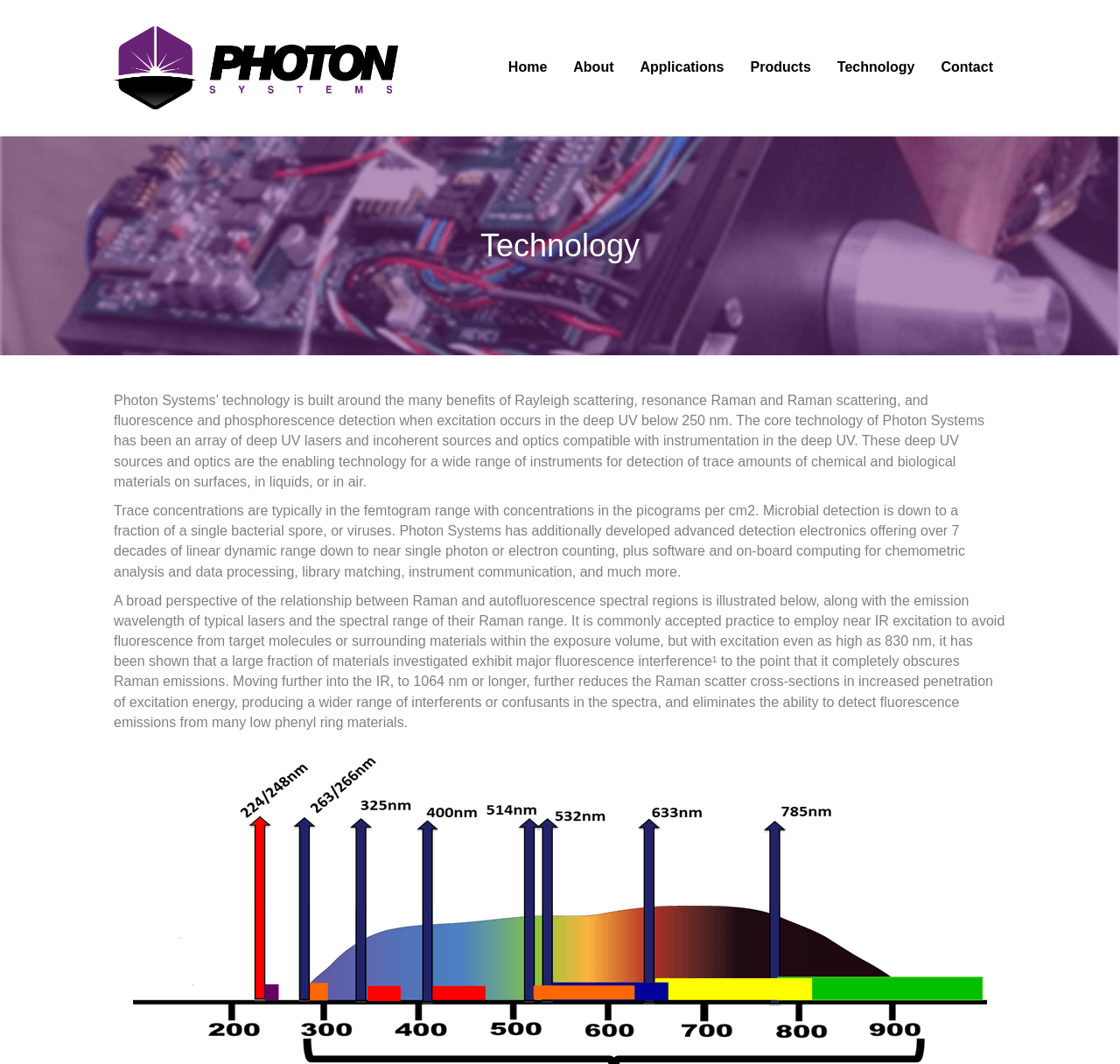What is the core technology of Photon Systems?
Please give a detailed and elaborate answer to the question.

Based on the webpage content, the core technology of Photon Systems is described as an array of deep UV lasers and incoherent sources and optics compatible with instrumentation in the deep UV, which enables the detection of trace amounts of chemical and biological materials.